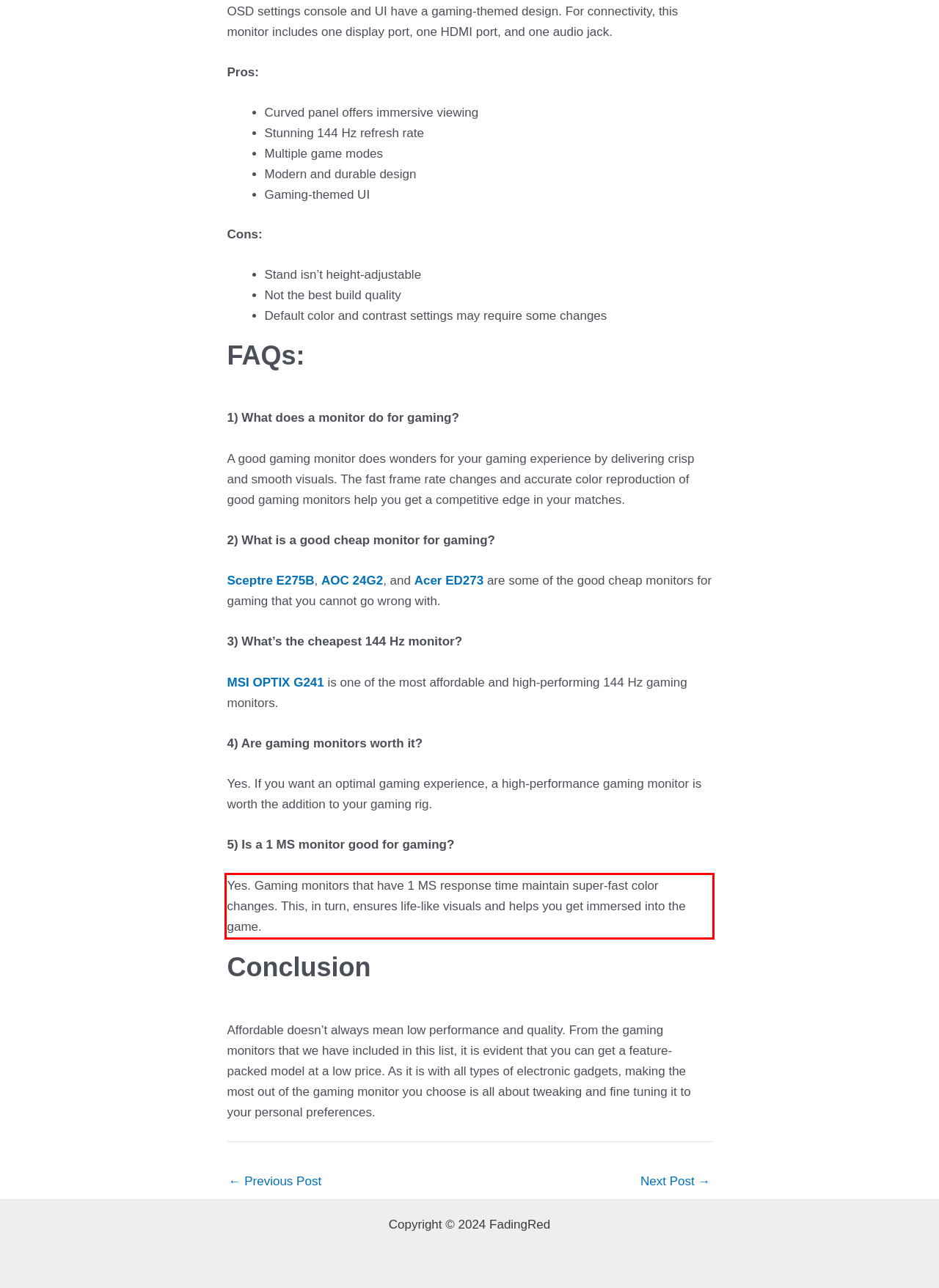You are presented with a webpage screenshot featuring a red bounding box. Perform OCR on the text inside the red bounding box and extract the content.

Yes. Gaming monitors that have 1 MS response time maintain super-fast color changes. This, in turn, ensures life-like visuals and helps you get immersed into the game.